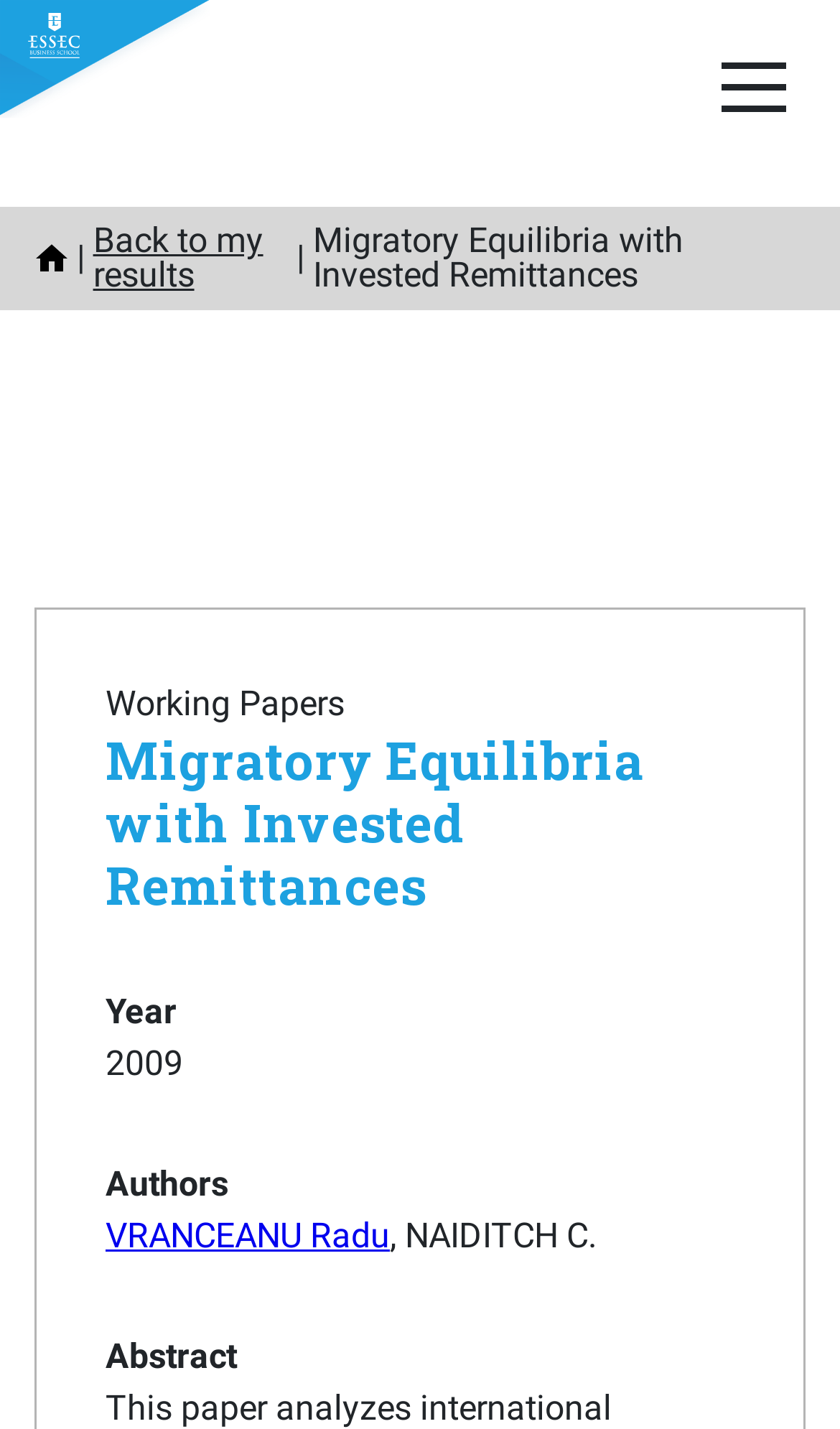Determine the bounding box coordinates of the UI element described below. Use the format (top-left x, top-left y, bottom-right x, bottom-right y) with floating point numbers between 0 and 1: VRANCEANU Radu

[0.126, 0.85, 0.464, 0.878]